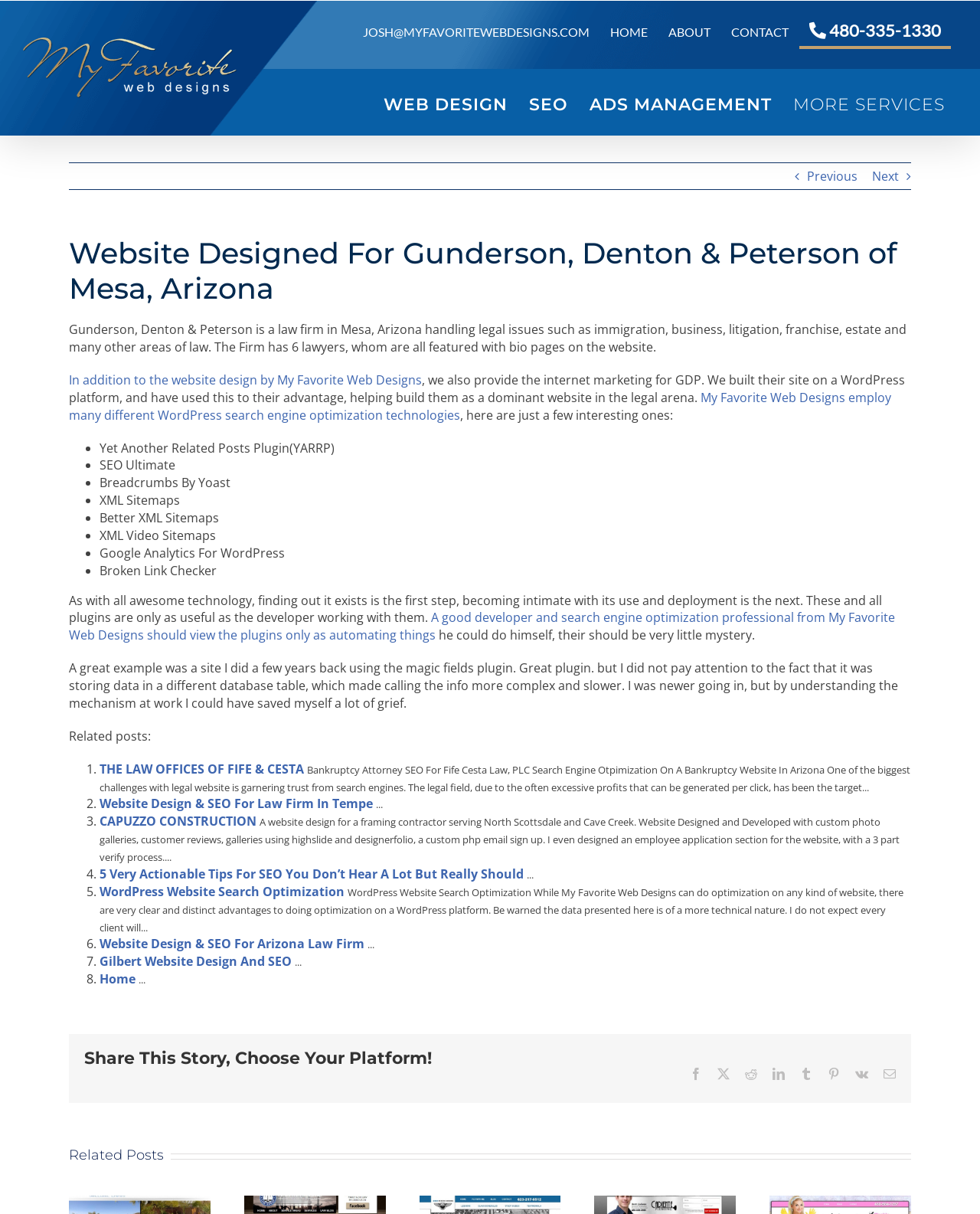Using a single word or phrase, answer the following question: 
What is the name of the law firm?

Gunderson, Denton & Peterson